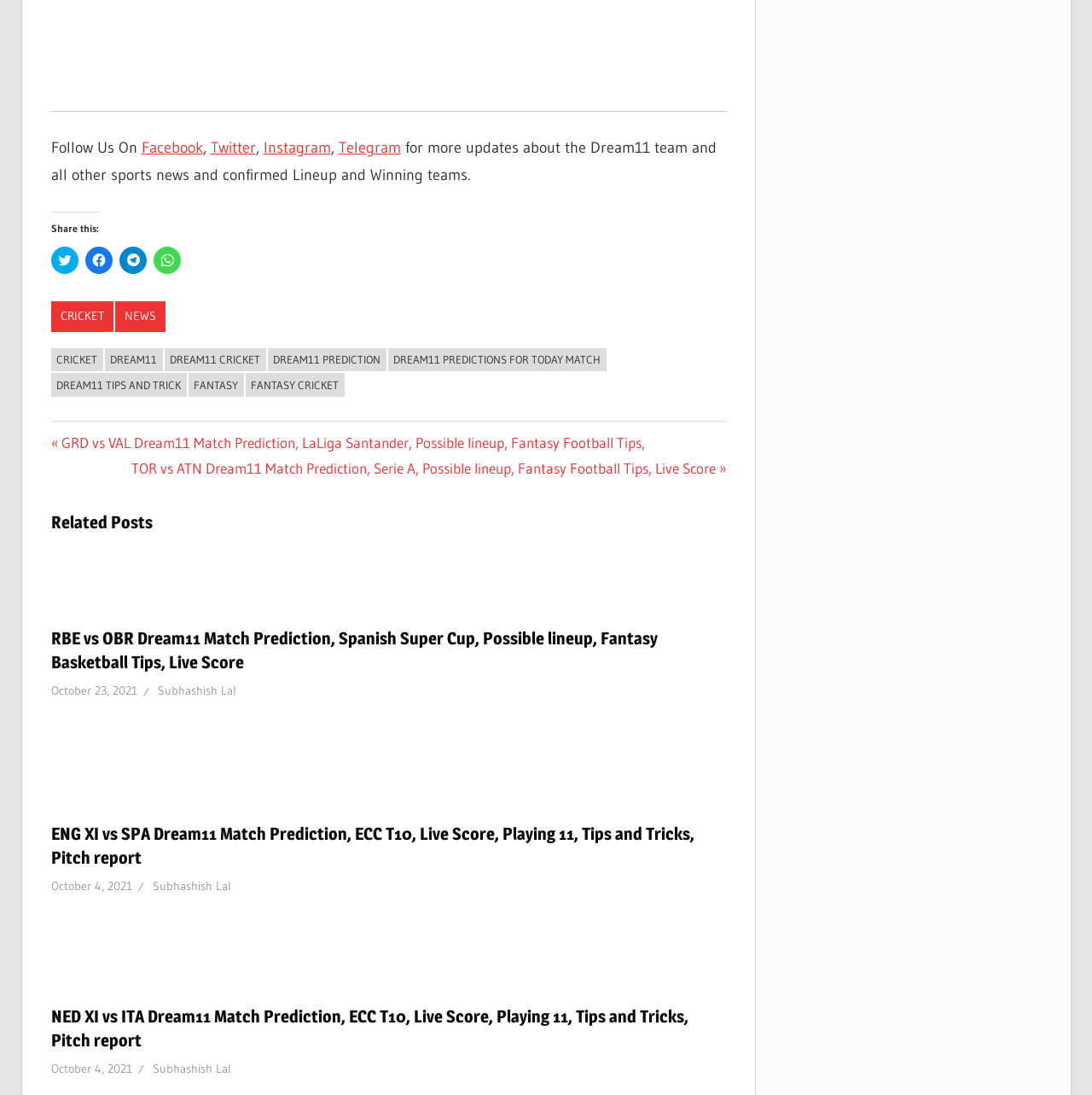Please identify the bounding box coordinates of the element that needs to be clicked to perform the following instruction: "View the related post about RBE vs OBR Dream11 Match Prediction".

[0.046, 0.501, 0.17, 0.572]